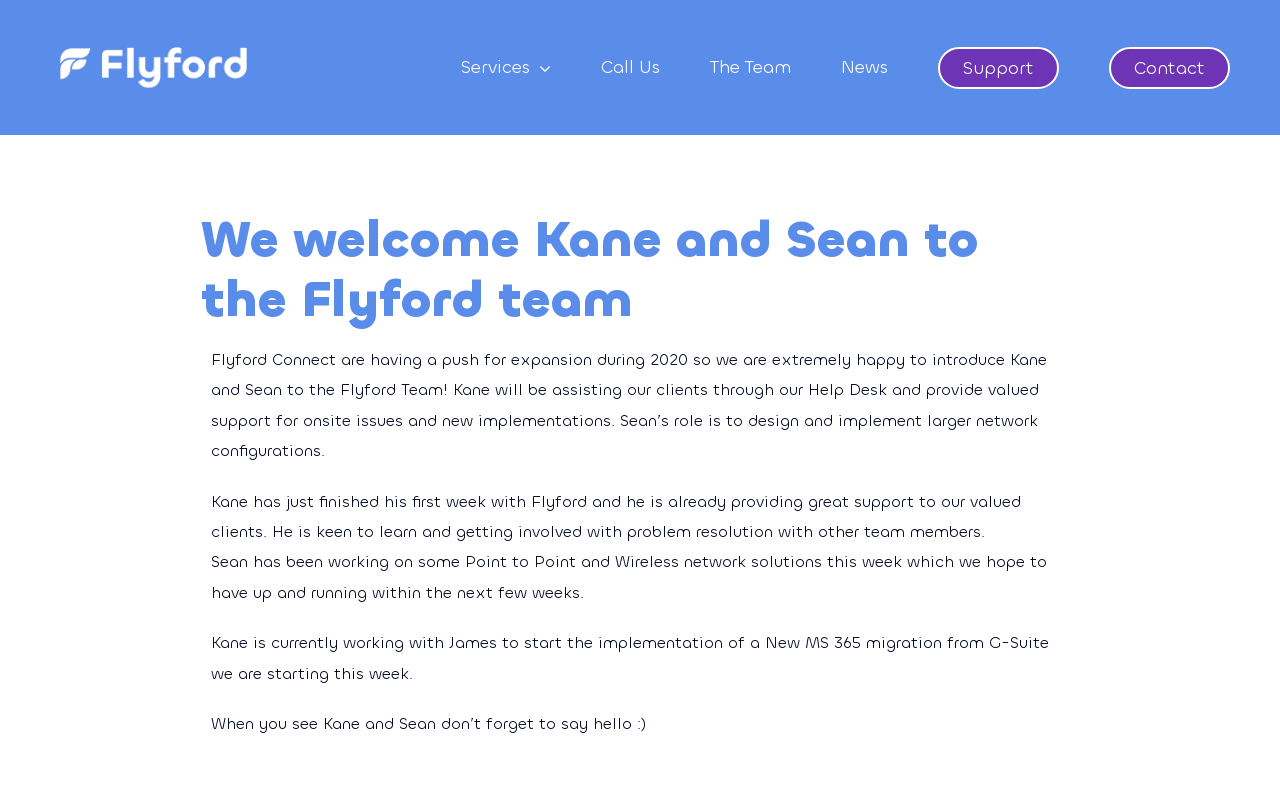Can you give a comprehensive explanation to the question given the content of the image?
What is Kane currently working on with James?

According to the static text, Kane is currently working with James to start the implementation of a New MS 365 migration from G-Suite, which is starting this week.